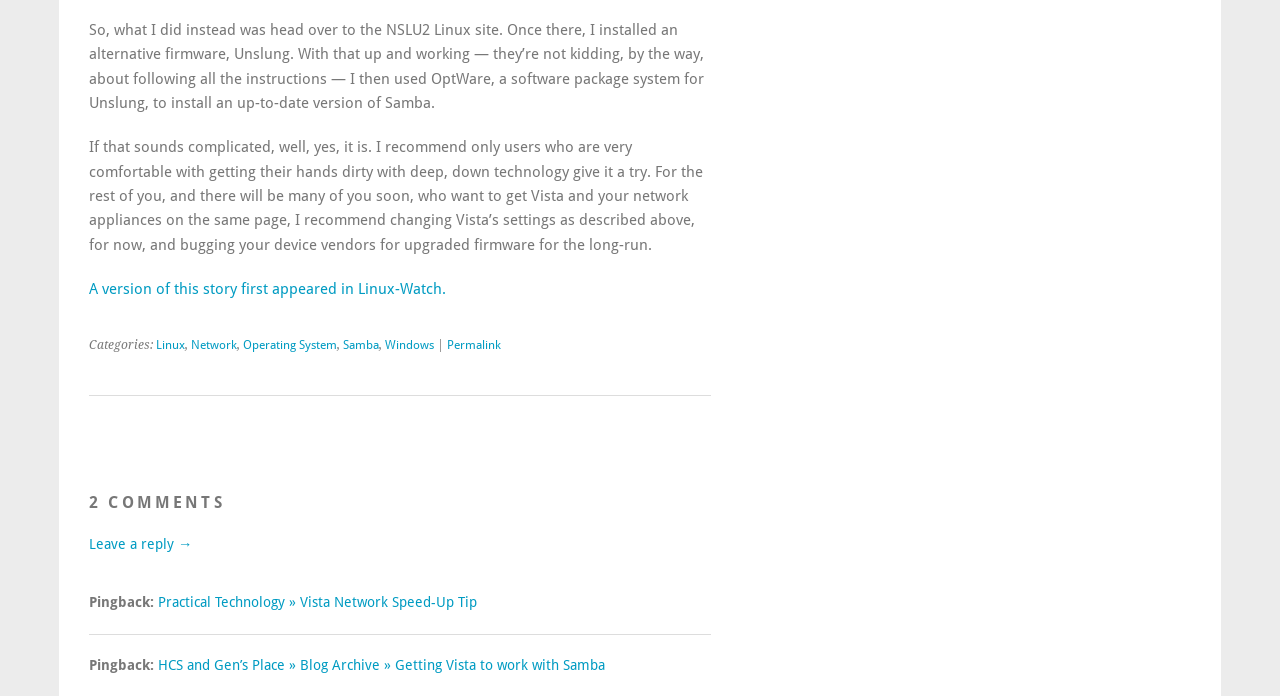What is the alternative firmware mentioned in the article?
Using the image as a reference, answer the question with a short word or phrase.

Unslung